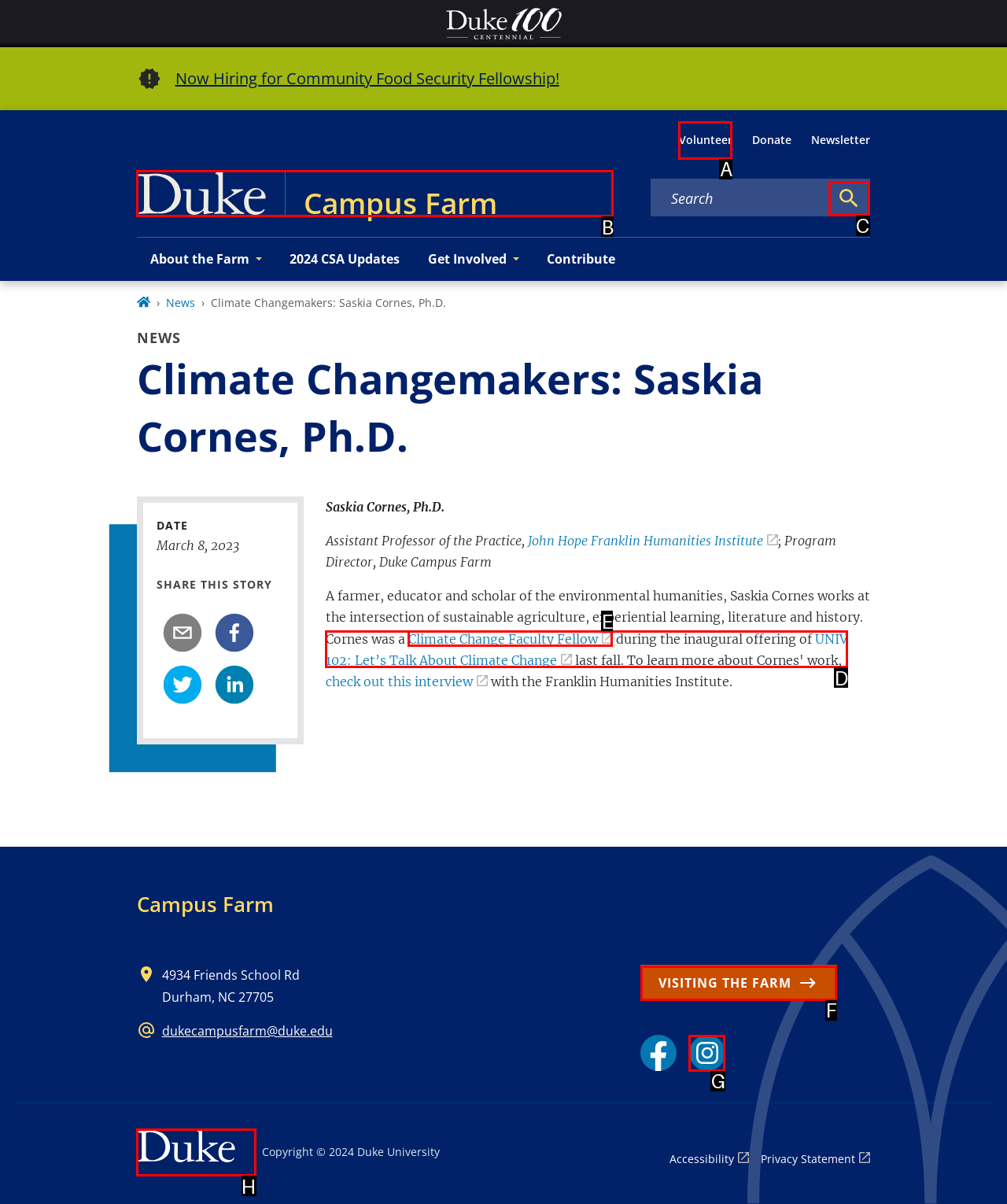Indicate which UI element needs to be clicked to fulfill the task: Visit the Farm
Answer with the letter of the chosen option from the available choices directly.

F